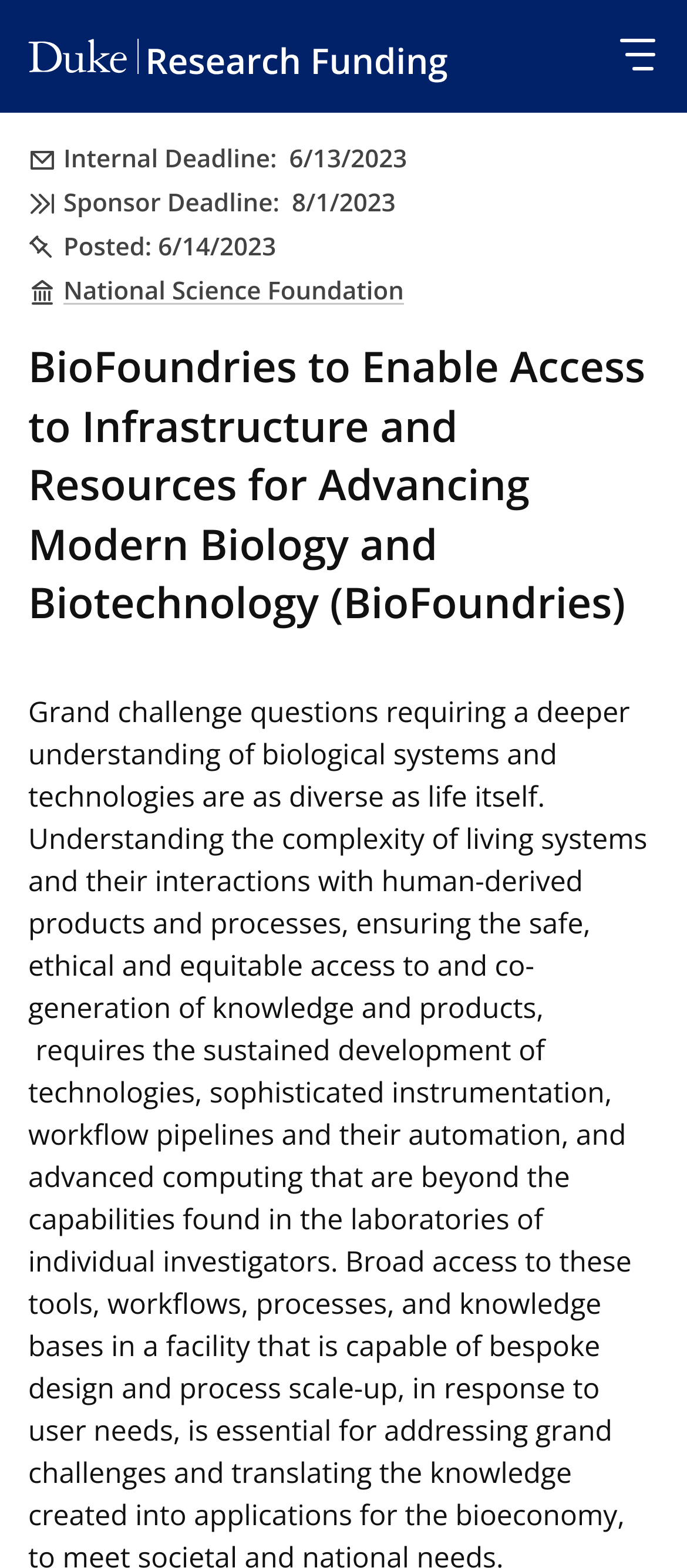Please specify the bounding box coordinates in the format (top-left x, top-left y, bottom-right x, bottom-right y), with all values as floating point numbers between 0 and 1. Identify the bounding box of the UI element described by: National Science Foundation

[0.092, 0.174, 0.588, 0.198]